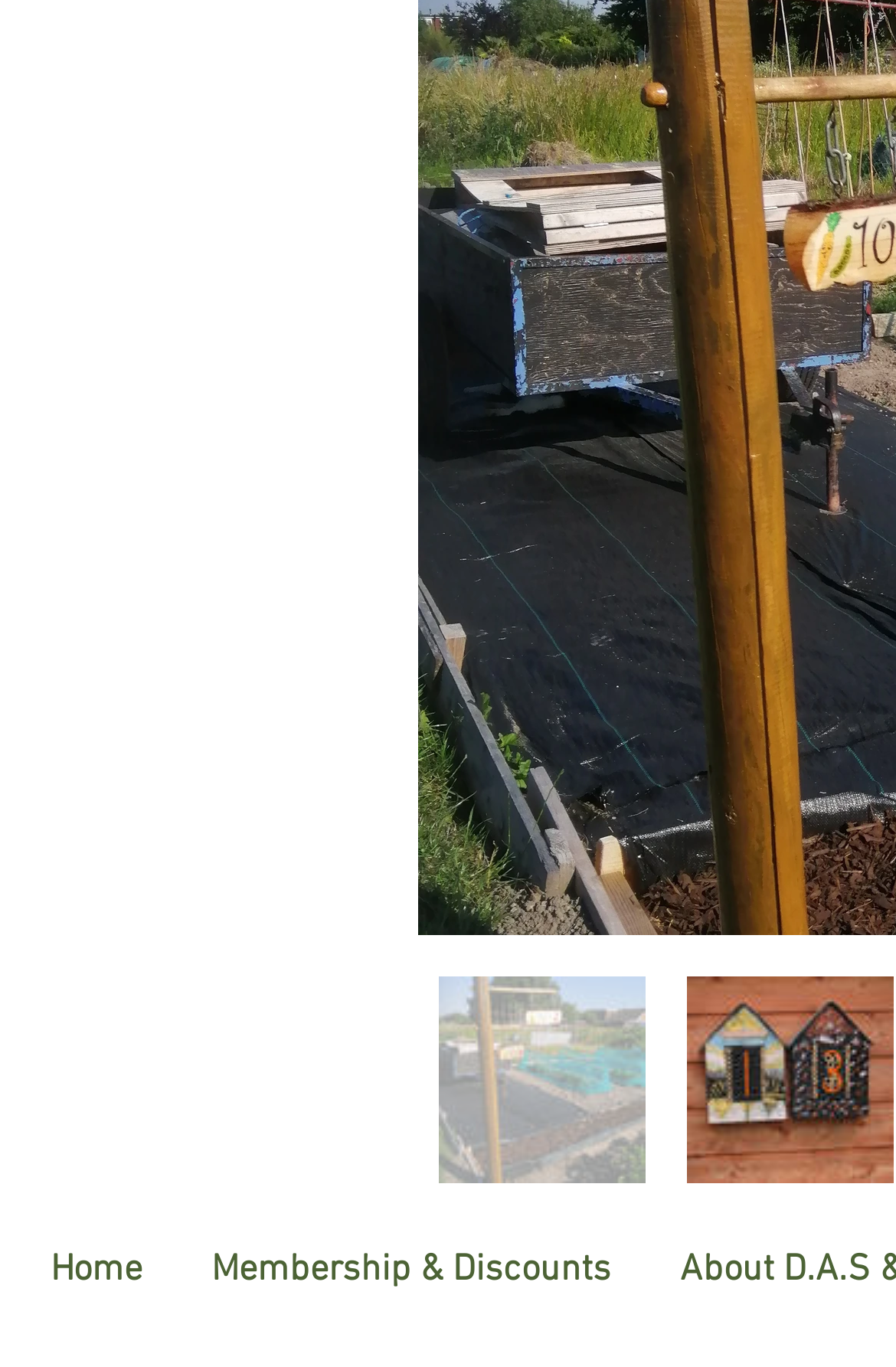Provide the bounding box coordinates, formatted as (top-left x, top-left y, bottom-right x, bottom-right y), with all values being floating point numbers between 0 and 1. Identify the bounding box of the UI element that matches the description: Home

[0.018, 0.916, 0.197, 0.943]